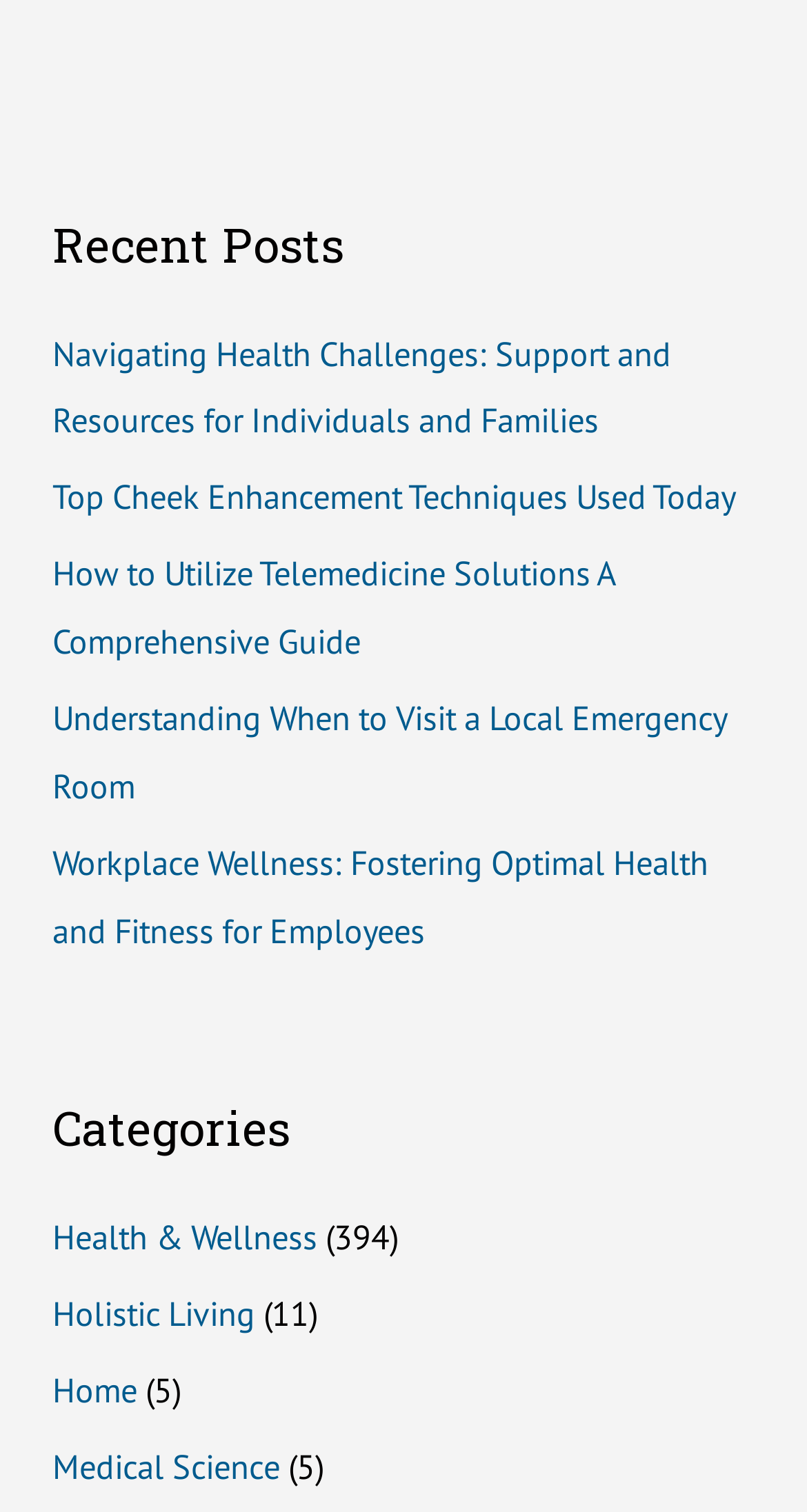Identify the bounding box coordinates of the part that should be clicked to carry out this instruction: "view recent posts".

[0.065, 0.142, 0.935, 0.18]